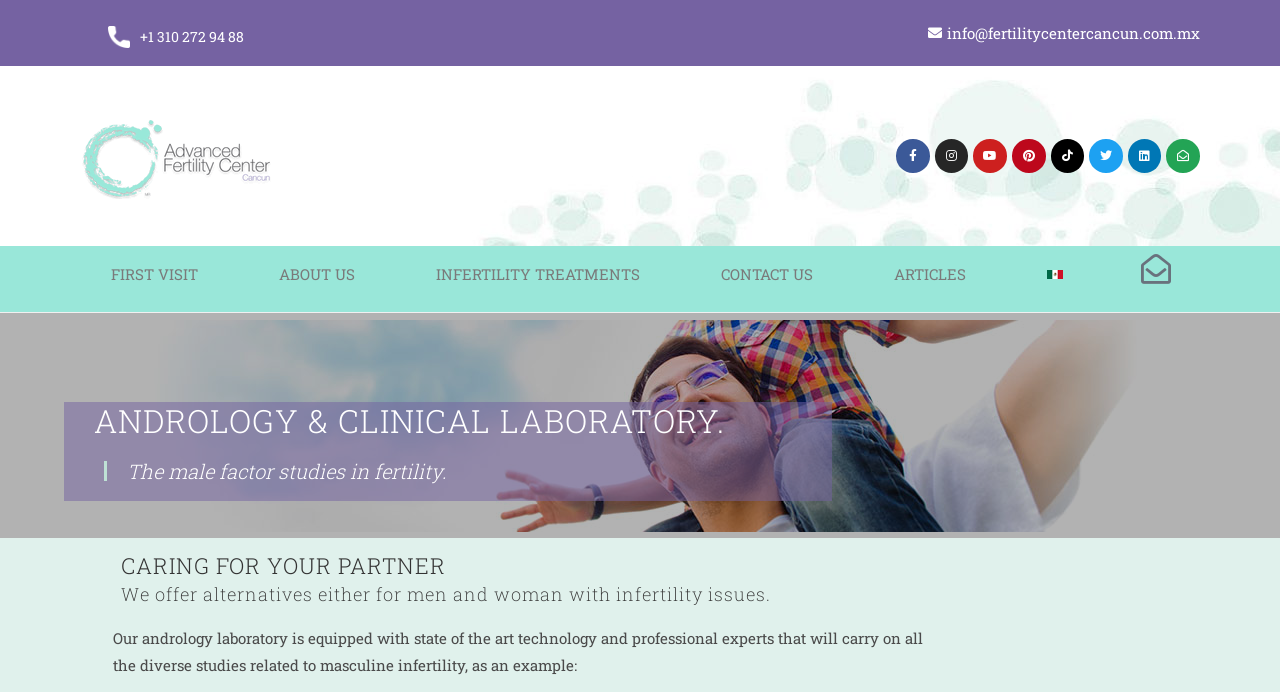Refer to the image and provide a thorough answer to this question:
What is the topic of the studies mentioned on the webpage?

I found the topic of the studies by looking at the blockquote element on the webpage, where I saw a static text with the sentence 'The male factor studies in fertility'.